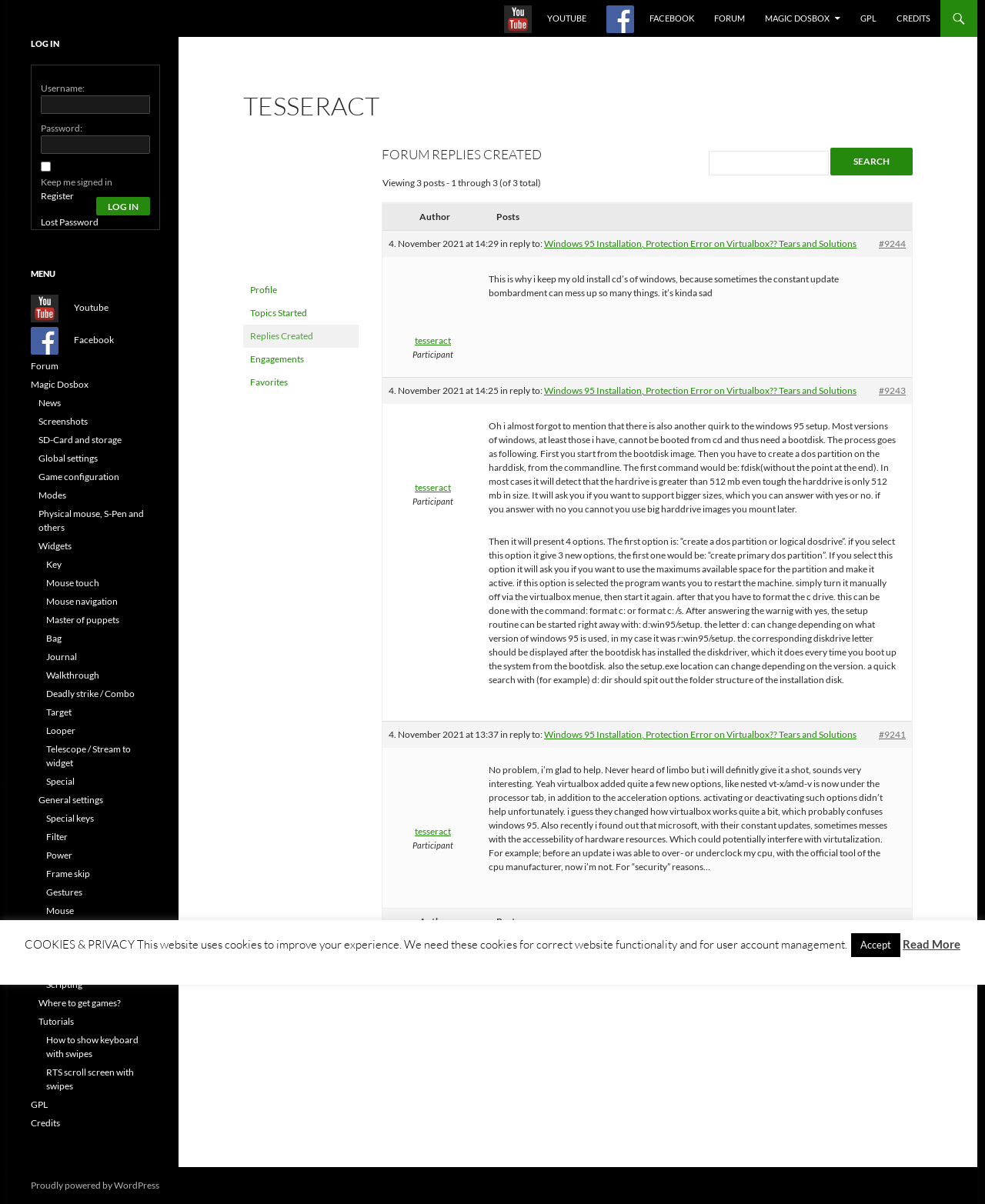What is the name of the forum?
Please provide a single word or phrase as your answer based on the screenshot.

MagicDosbox